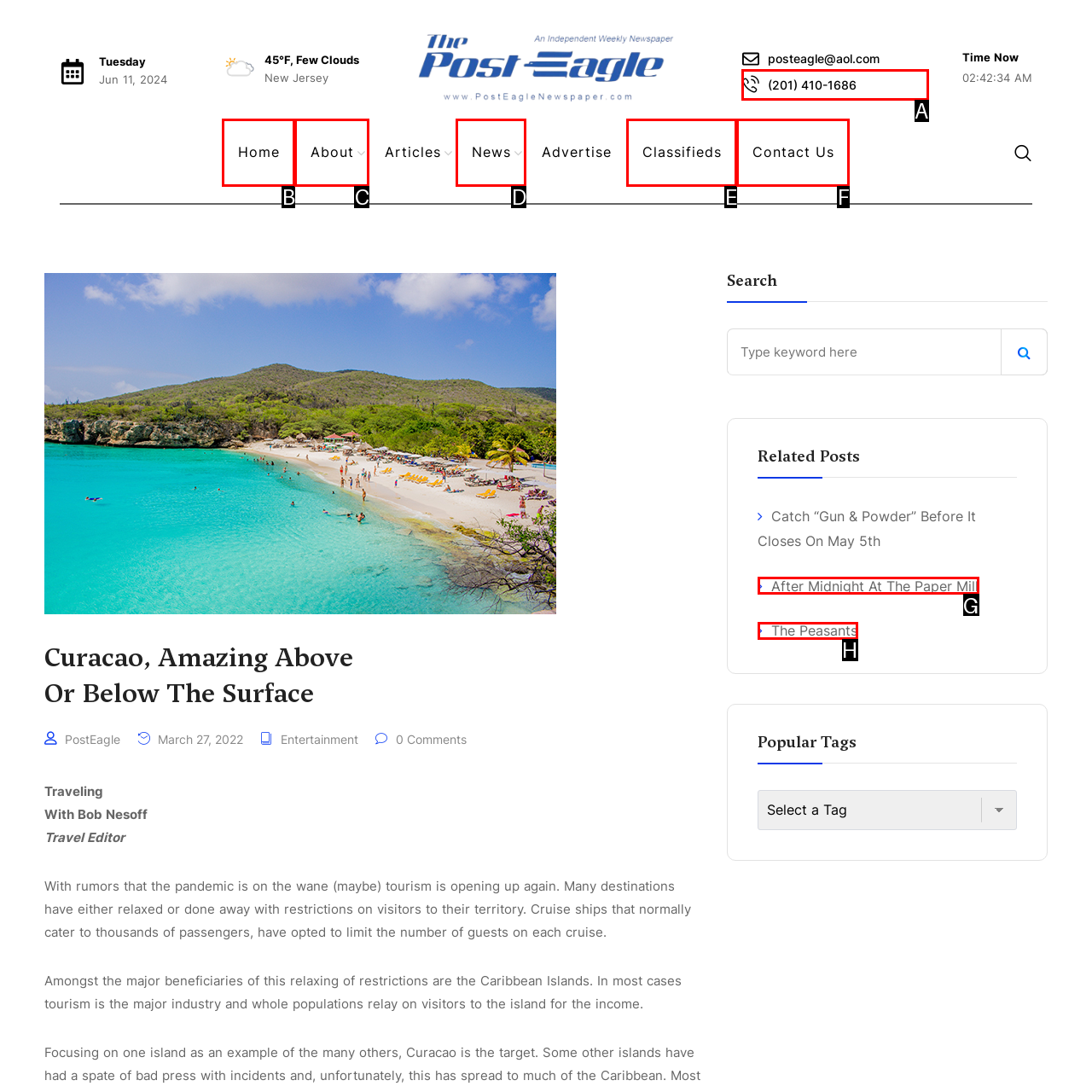Determine the HTML element that aligns with the description: Contact Us
Answer by stating the letter of the appropriate option from the available choices.

F